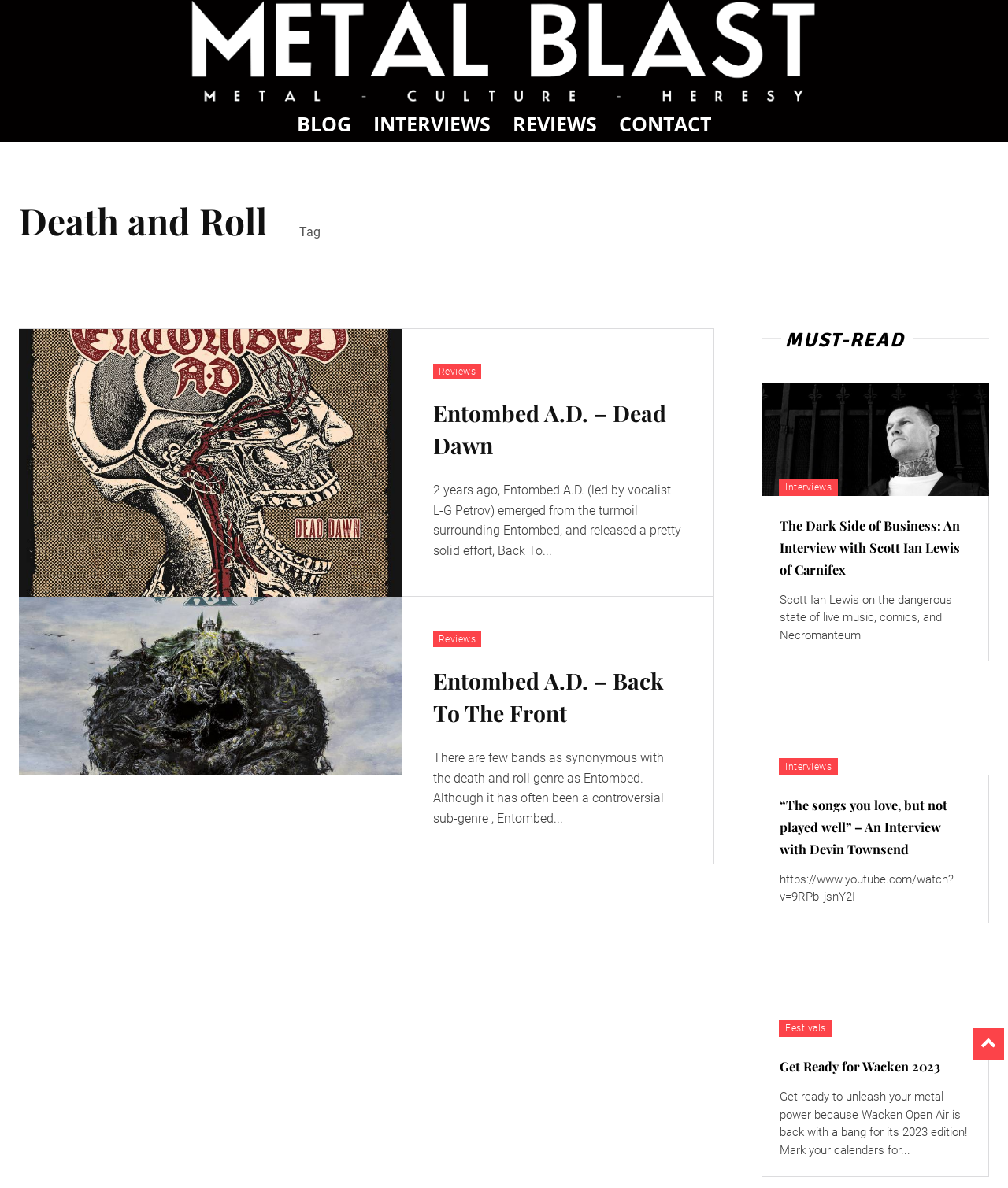Give the bounding box coordinates for the element described by: "Interviews".

[0.773, 0.403, 0.831, 0.417]